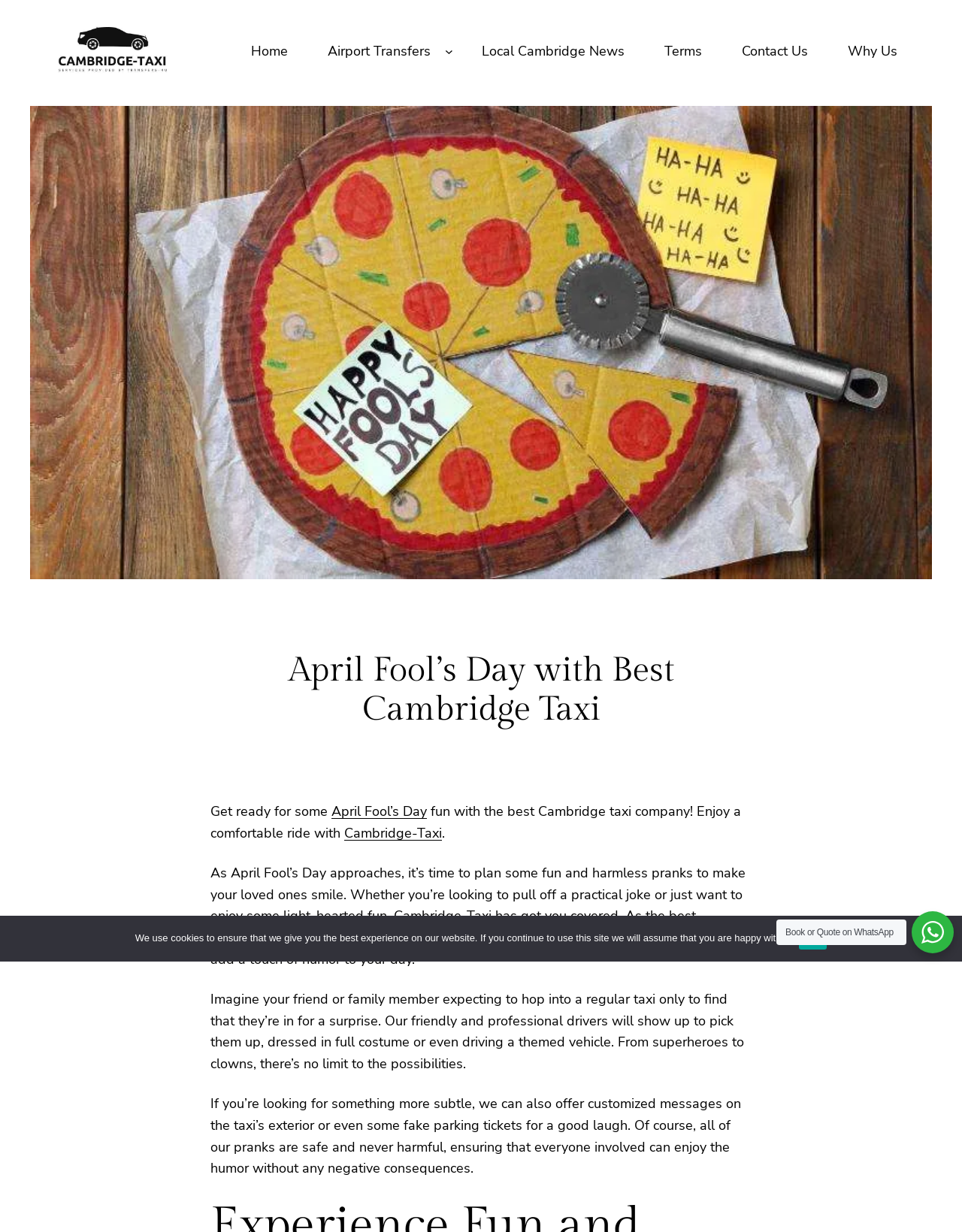Find the bounding box coordinates of the element I should click to carry out the following instruction: "Go to Home page".

[0.25, 0.027, 0.311, 0.056]